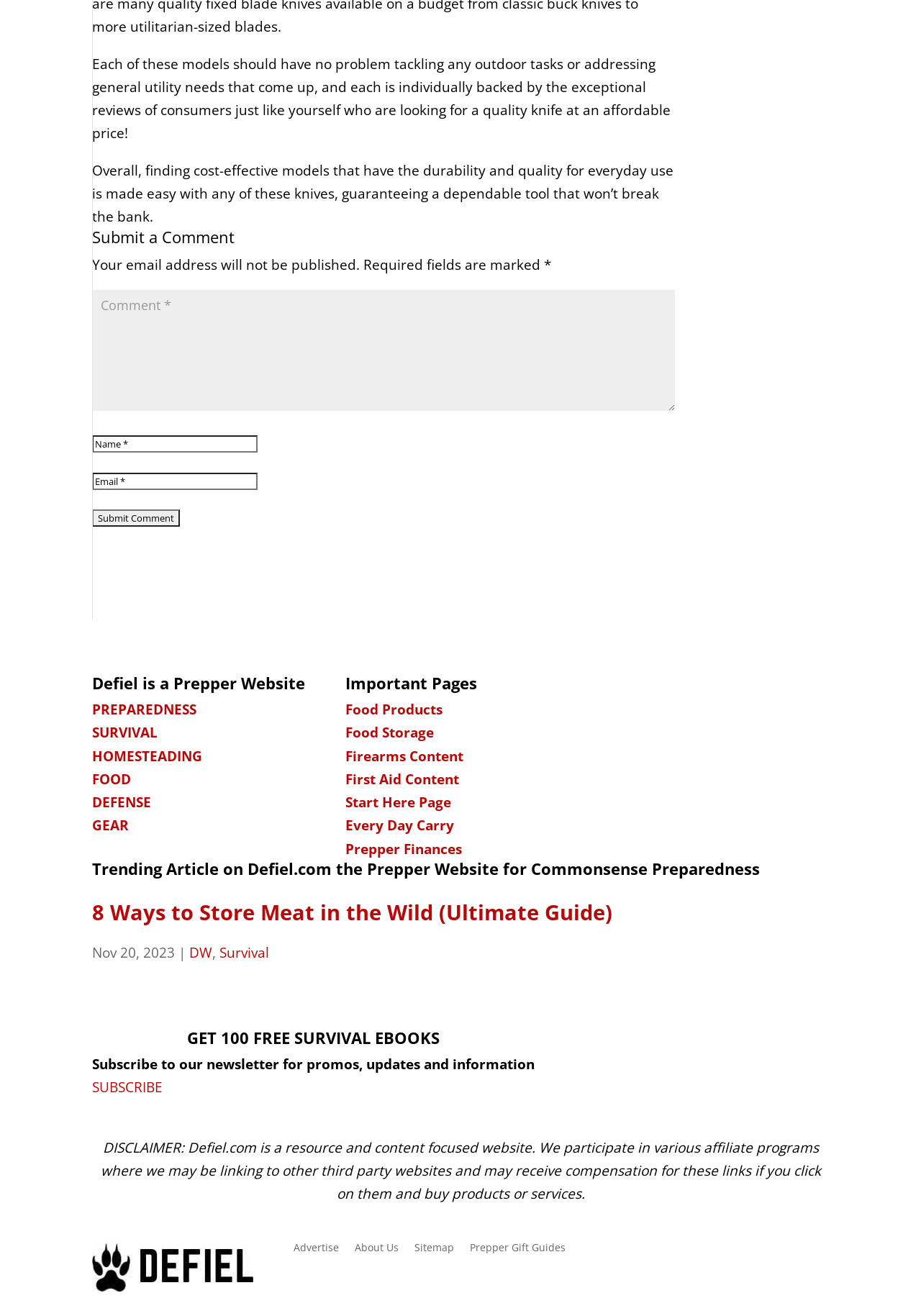What is the benefit of subscribing to the newsletter?
Using the information from the image, provide a comprehensive answer to the question.

I can see that the website offers 100 free survival ebooks to users who subscribe to their newsletter, which suggests that subscribing to the newsletter provides access to a collection of ebooks on survival topics.